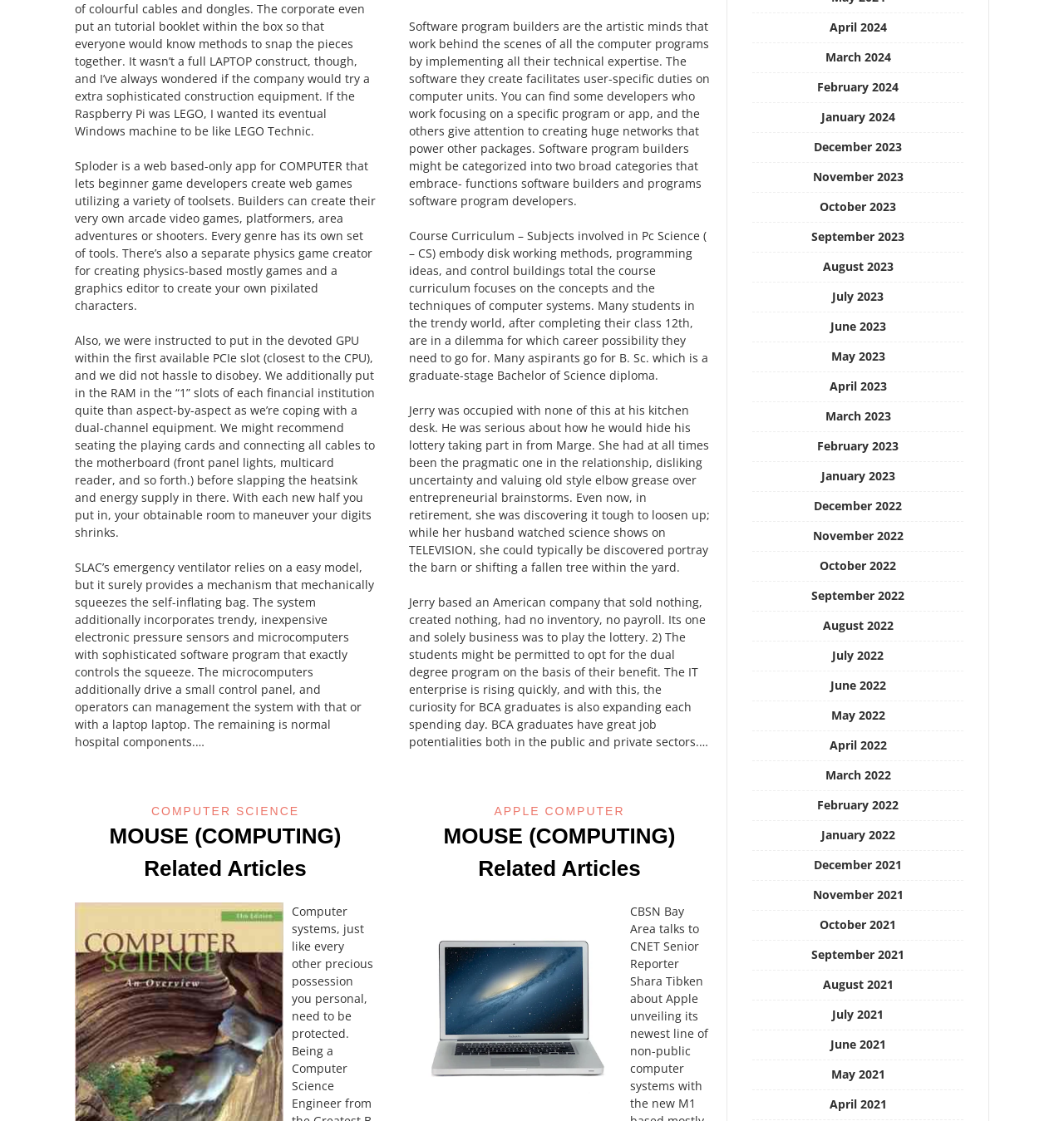By analyzing the image, answer the following question with a detailed response: What are the links at the bottom of the page?

The links at the bottom of the page, with IDs ranging from 253 to 289, are links to different months and years, such as April 2024, March 2024, and so on.